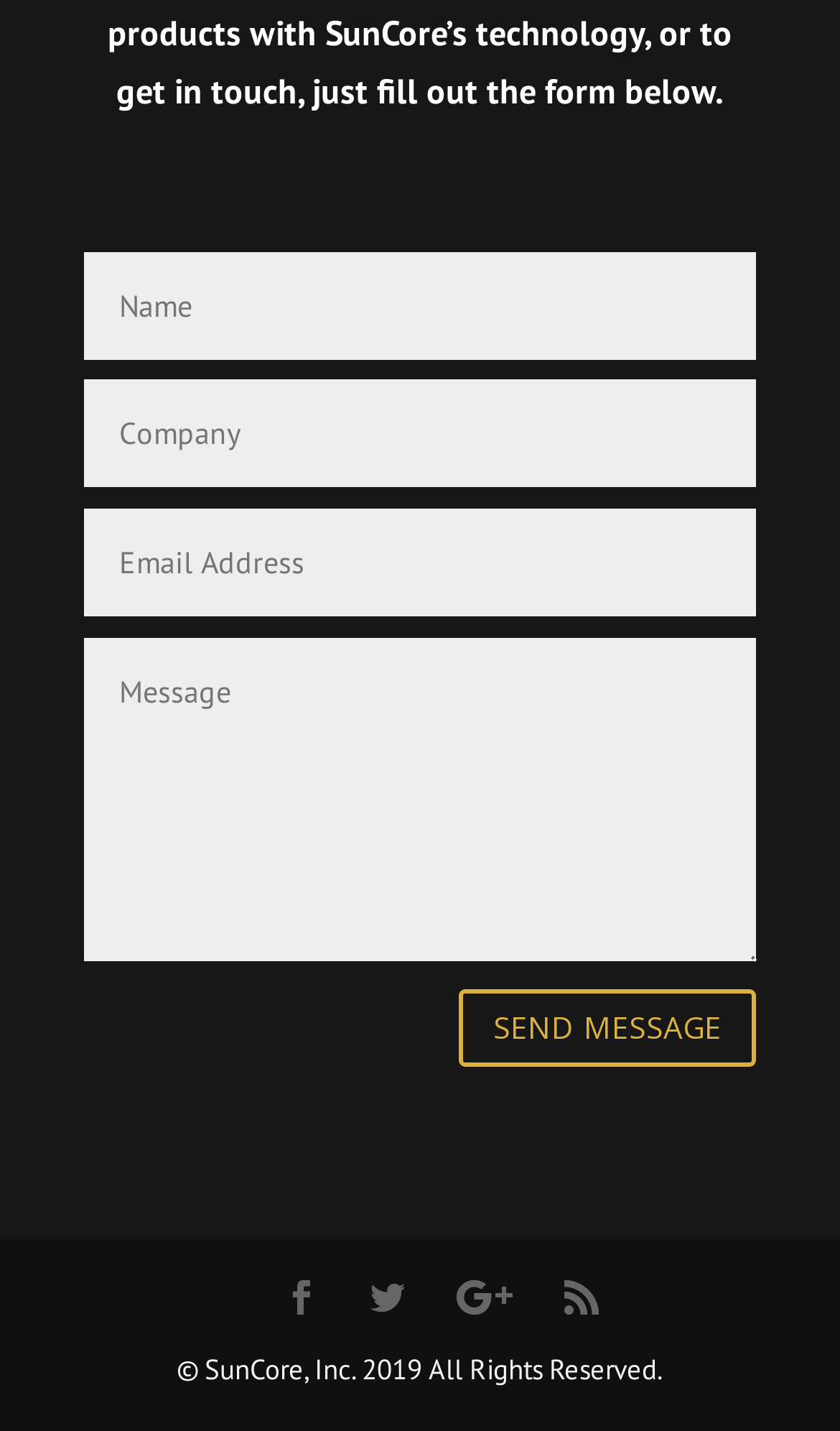Specify the bounding box coordinates of the element's area that should be clicked to execute the given instruction: "click on the third icon". The coordinates should be four float numbers between 0 and 1, i.e., [left, top, right, bottom].

[0.544, 0.888, 0.61, 0.929]